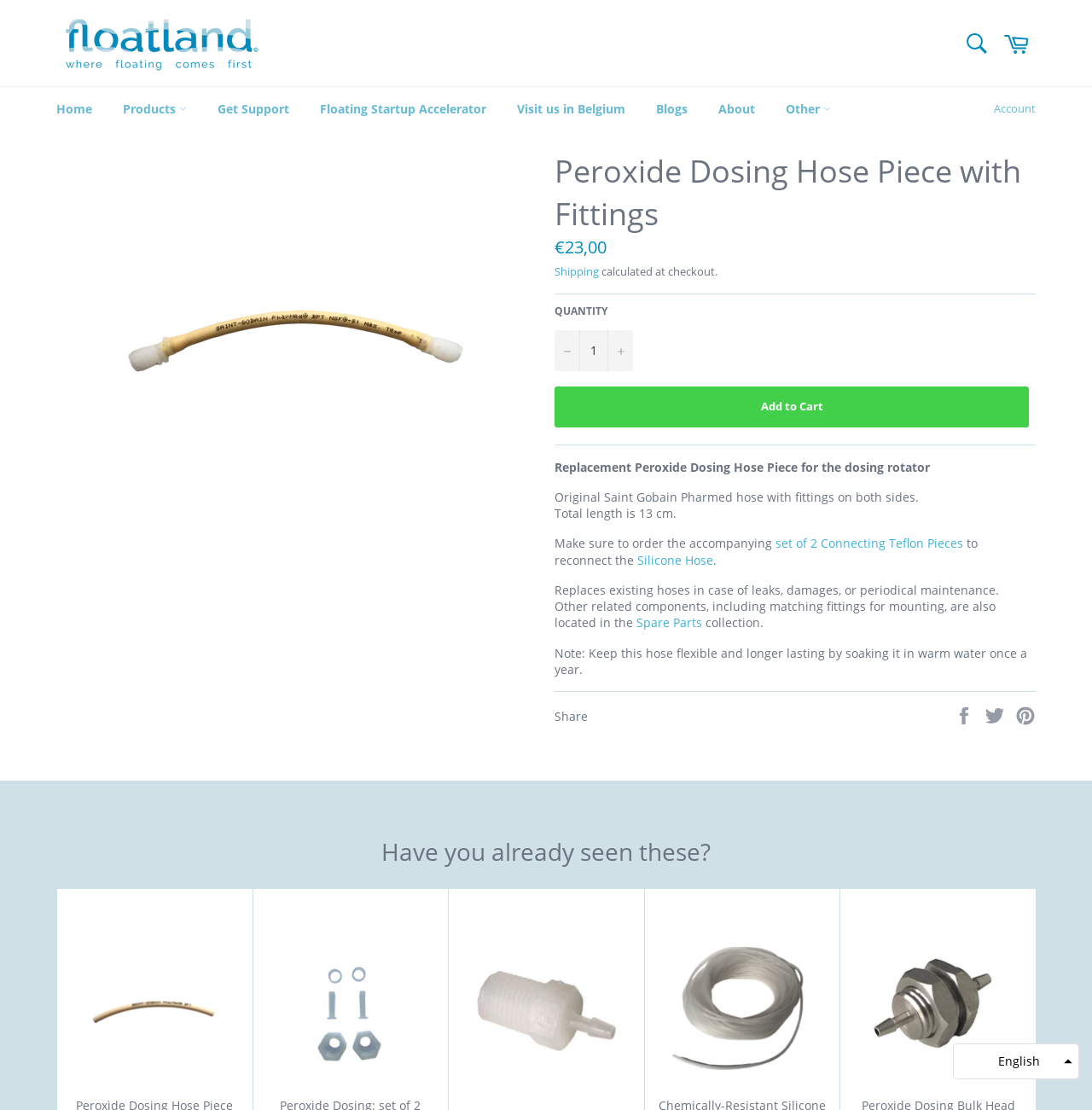Identify the bounding box coordinates necessary to click and complete the given instruction: "View product details".

[0.084, 0.135, 0.459, 0.504]